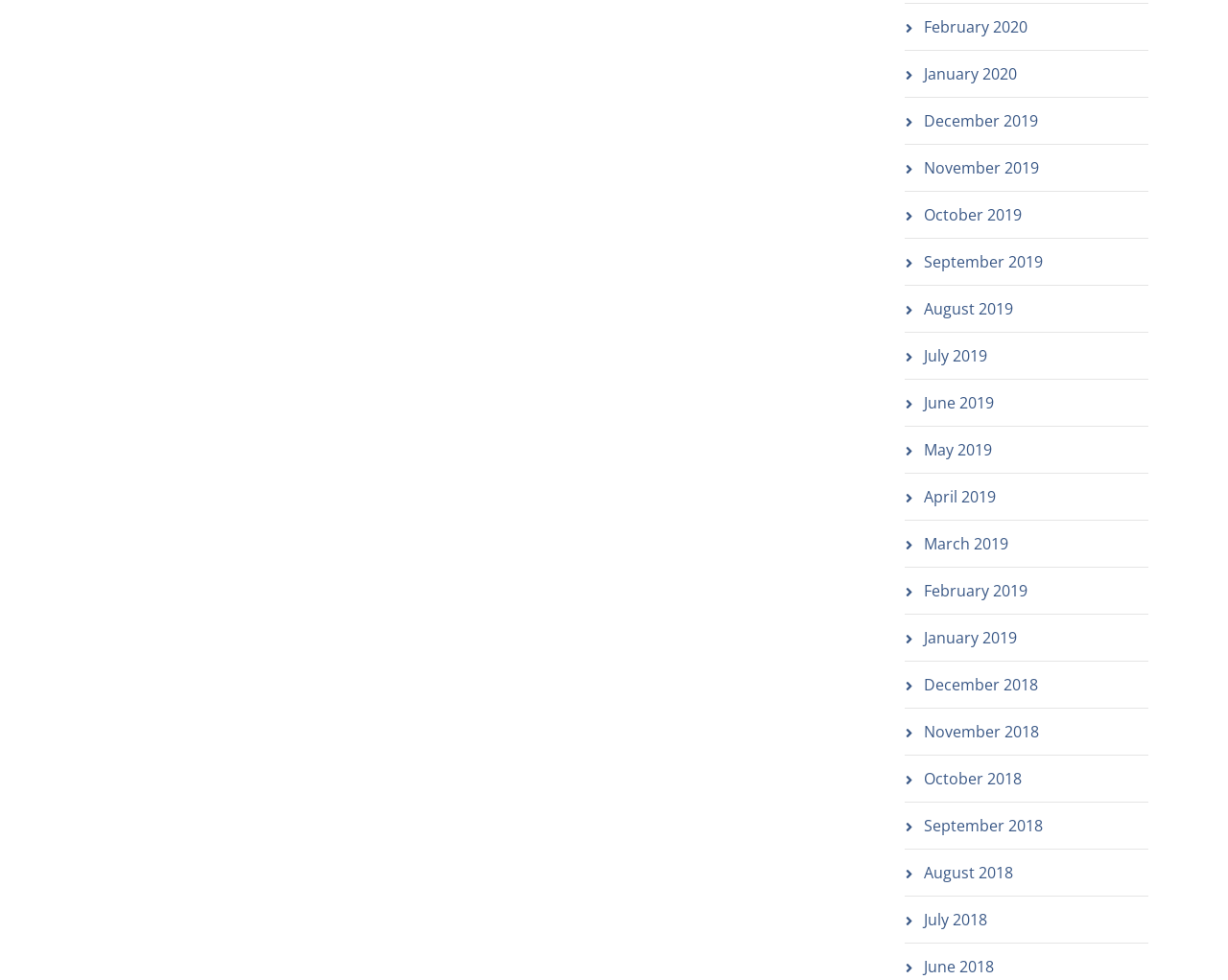Please indicate the bounding box coordinates for the clickable area to complete the following task: "view December 2018". The coordinates should be specified as four float numbers between 0 and 1, i.e., [left, top, right, bottom].

[0.752, 0.688, 0.845, 0.71]